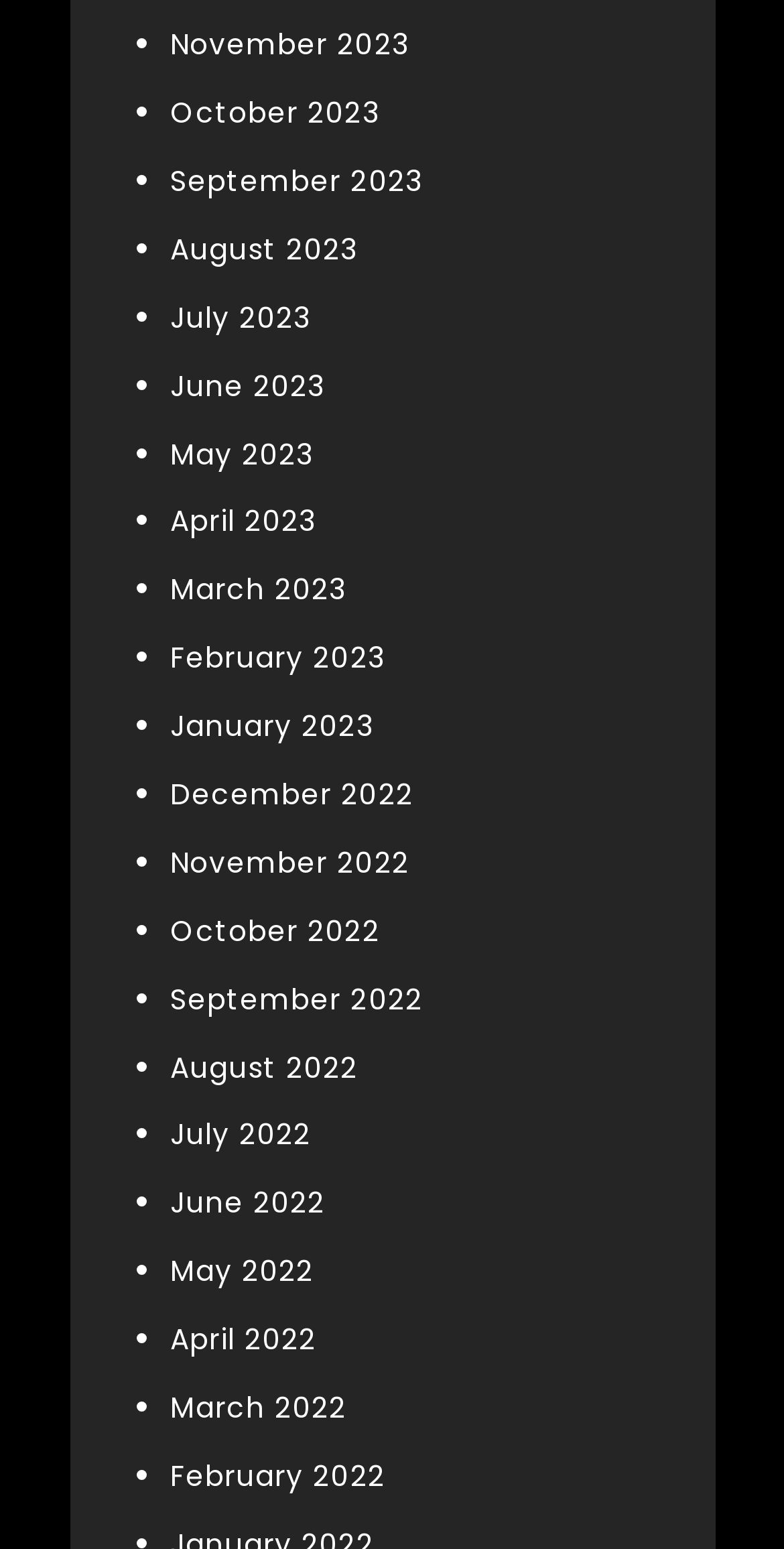Locate the bounding box coordinates of the item that should be clicked to fulfill the instruction: "View June 2022".

[0.217, 0.764, 0.415, 0.79]